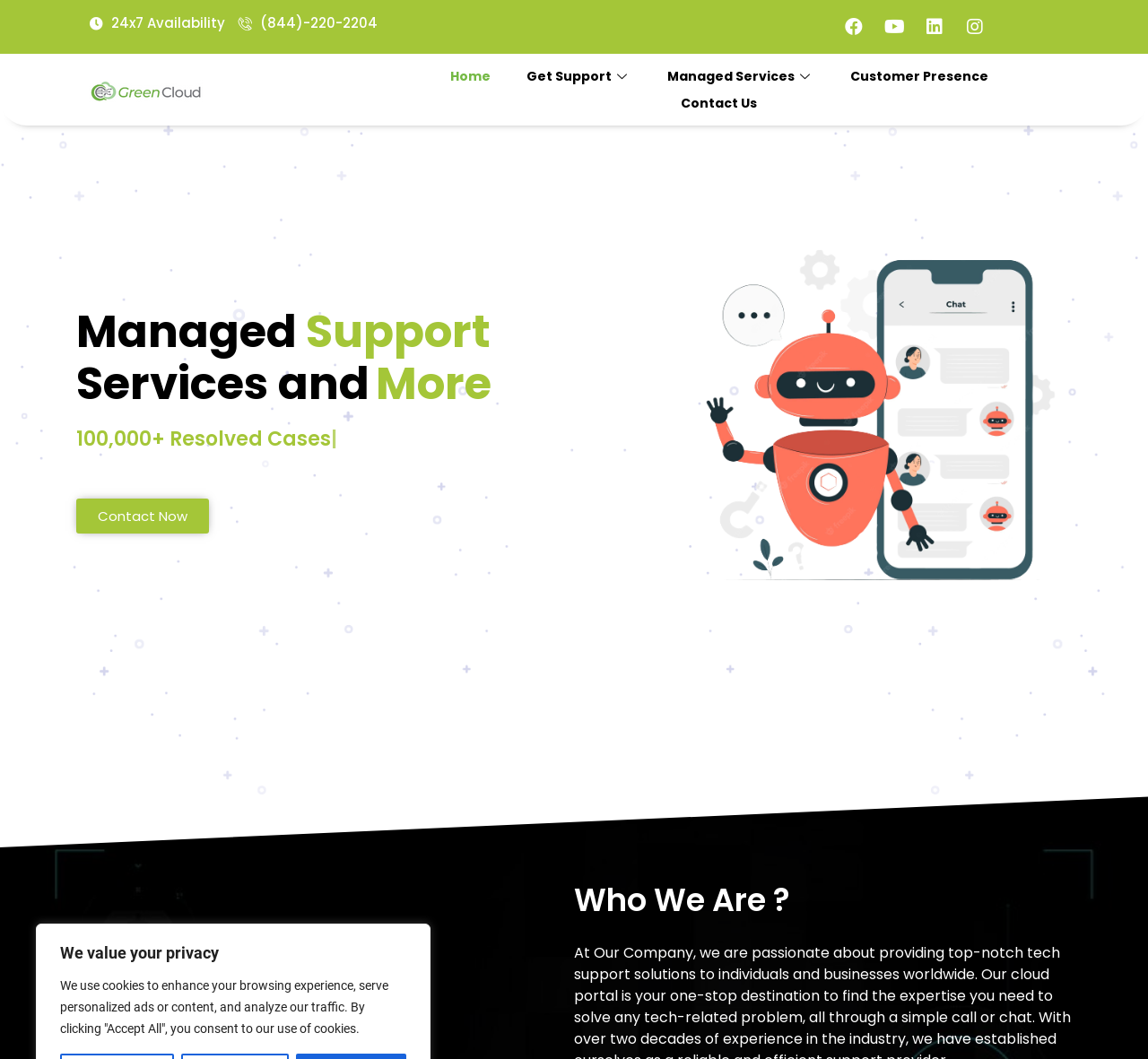Answer the question briefly using a single word or phrase: 
What is the section 'Who We Are?' about?

About the company